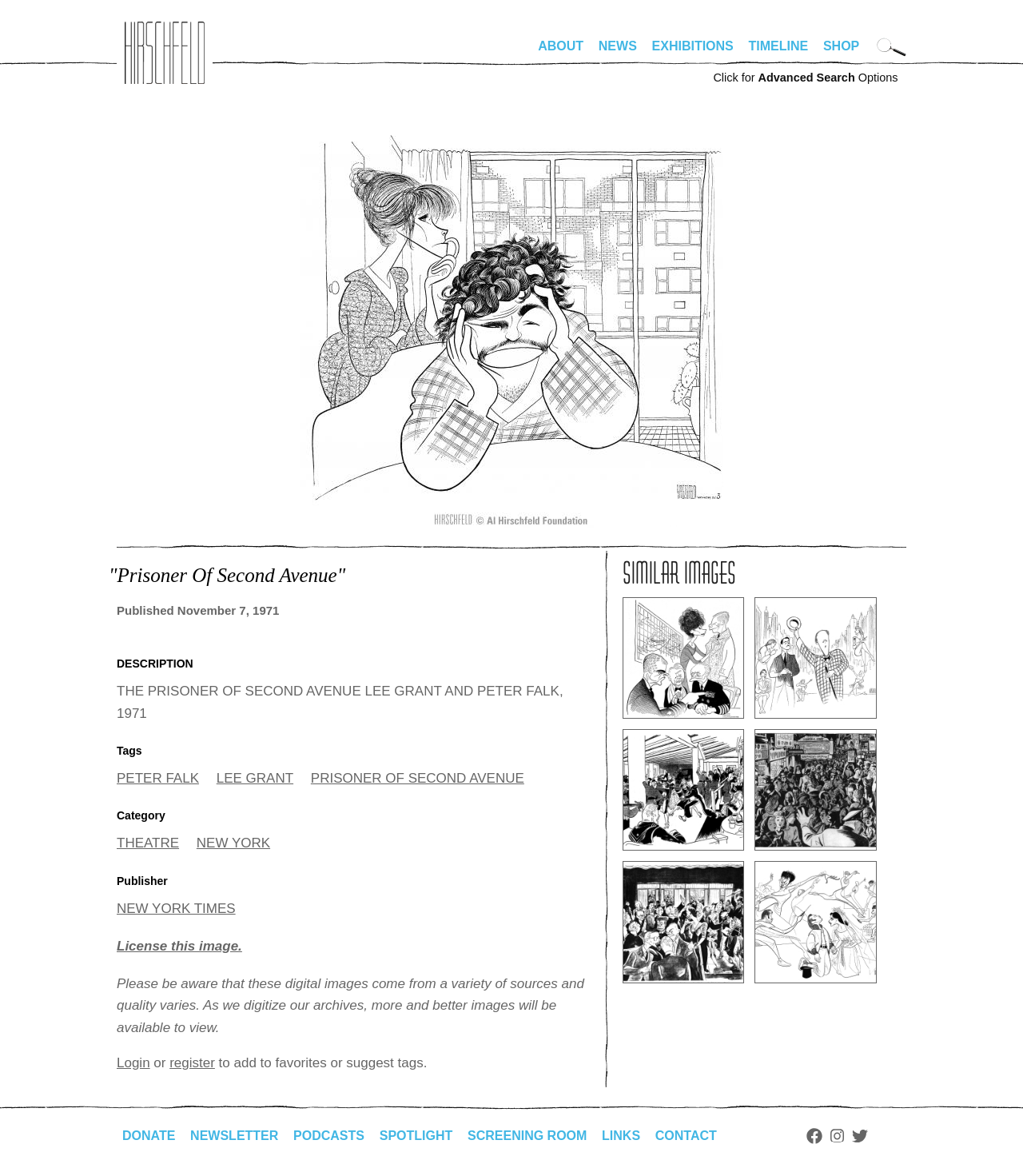Using the format (top-left x, top-left y, bottom-right x, bottom-right y), provide the bounding box coordinates for the described UI element. All values should be floating point numbers between 0 and 1: PRISONER OF SECOND AVENUE

[0.304, 0.655, 0.512, 0.668]